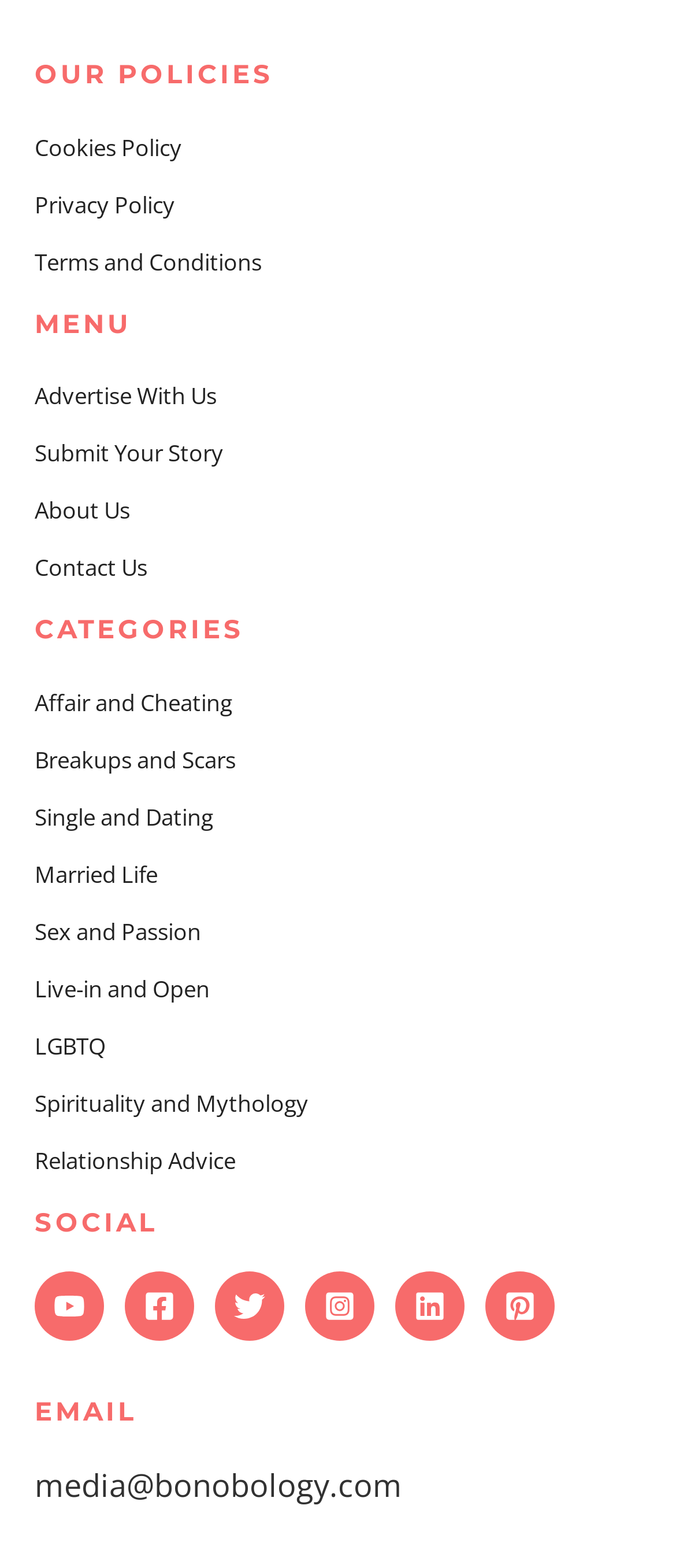Locate the bounding box coordinates of the element's region that should be clicked to carry out the following instruction: "Contact Us". The coordinates need to be four float numbers between 0 and 1, i.e., [left, top, right, bottom].

[0.051, 0.352, 0.218, 0.372]